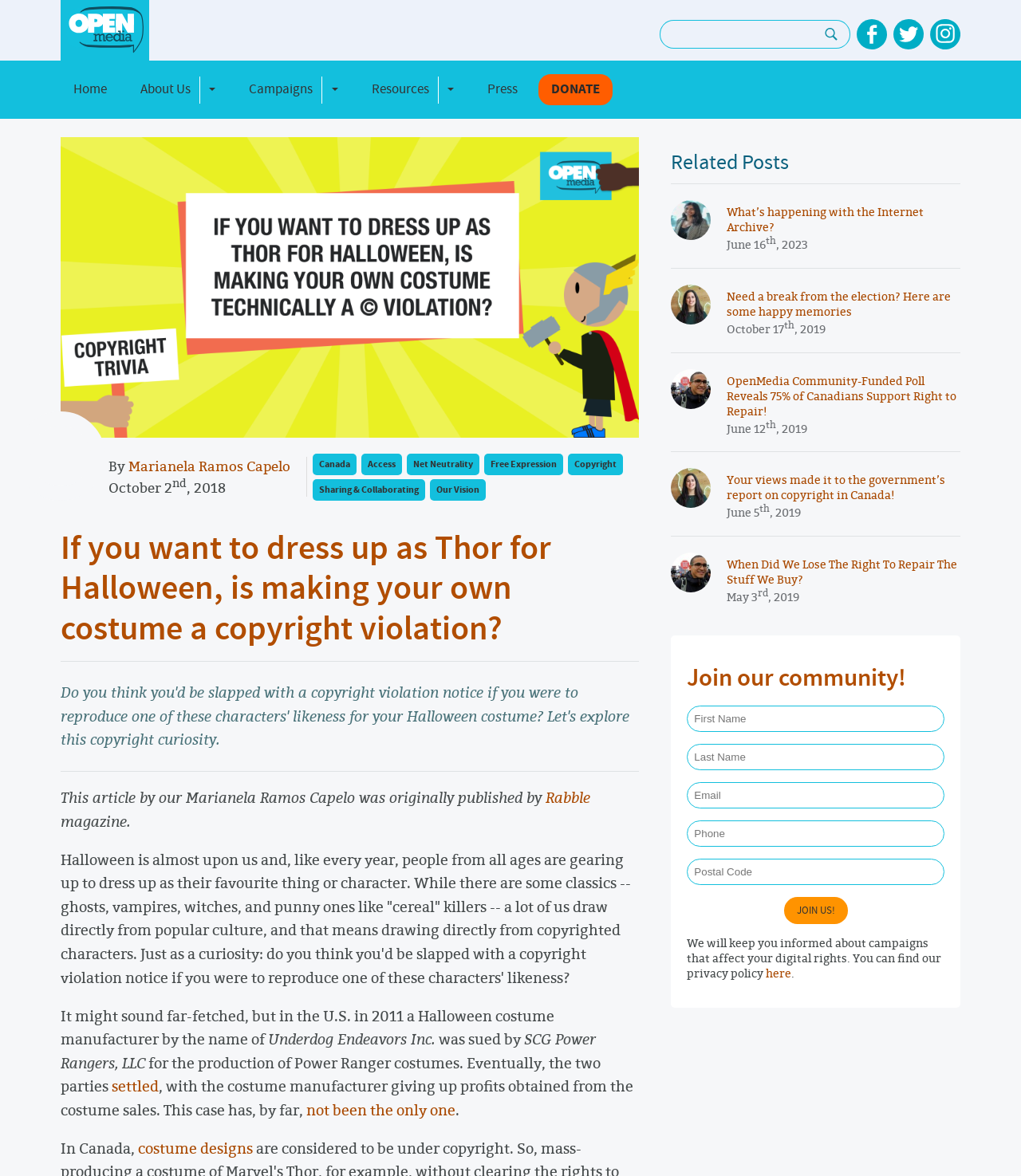Pinpoint the bounding box coordinates of the element to be clicked to execute the instruction: "Donate to OpenMedia".

[0.527, 0.063, 0.6, 0.089]